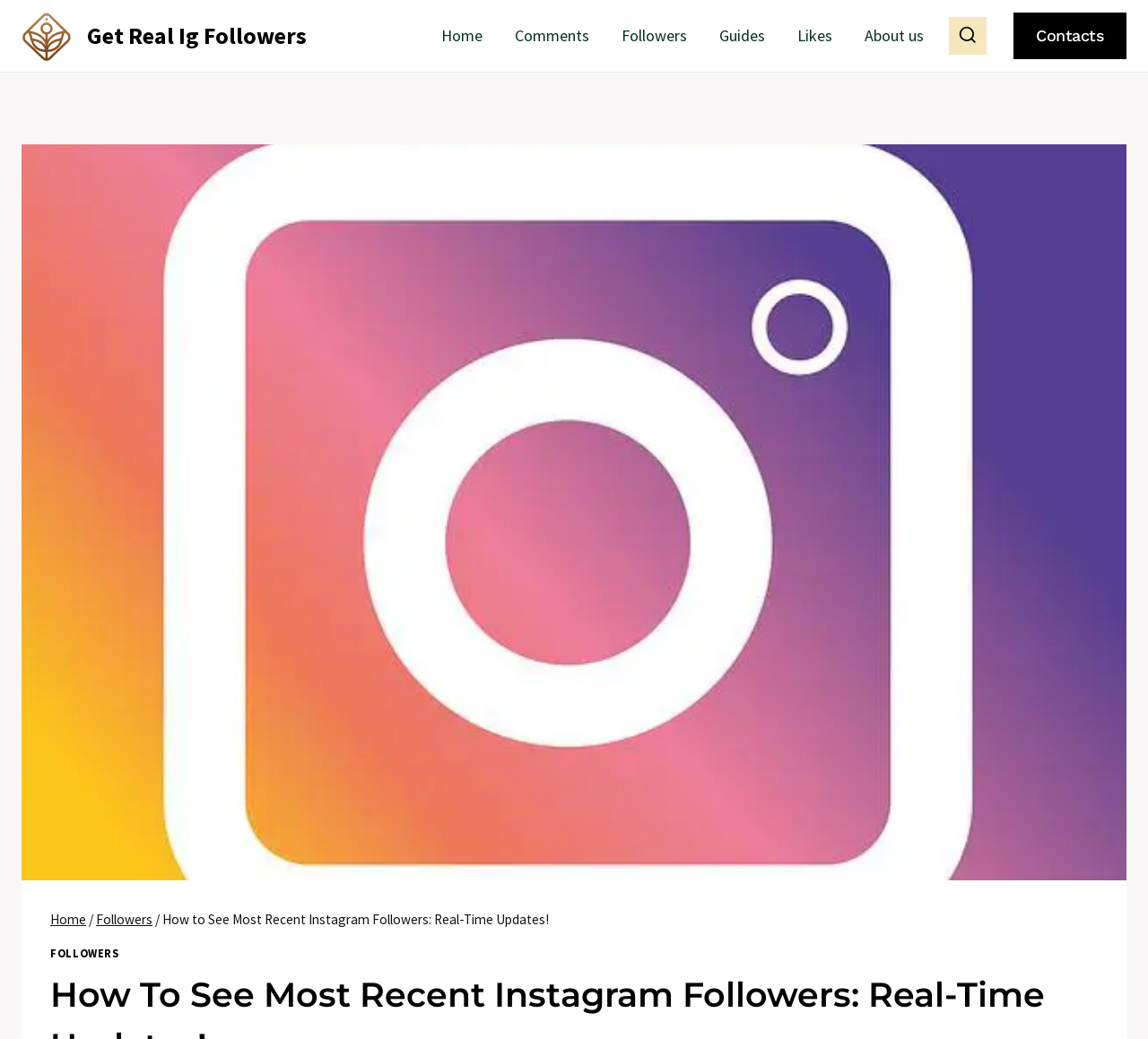Please locate the bounding box coordinates for the element that should be clicked to achieve the following instruction: "click the Get Real Ig Followers link". Ensure the coordinates are given as four float numbers between 0 and 1, i.e., [left, top, right, bottom].

[0.019, 0.011, 0.267, 0.058]